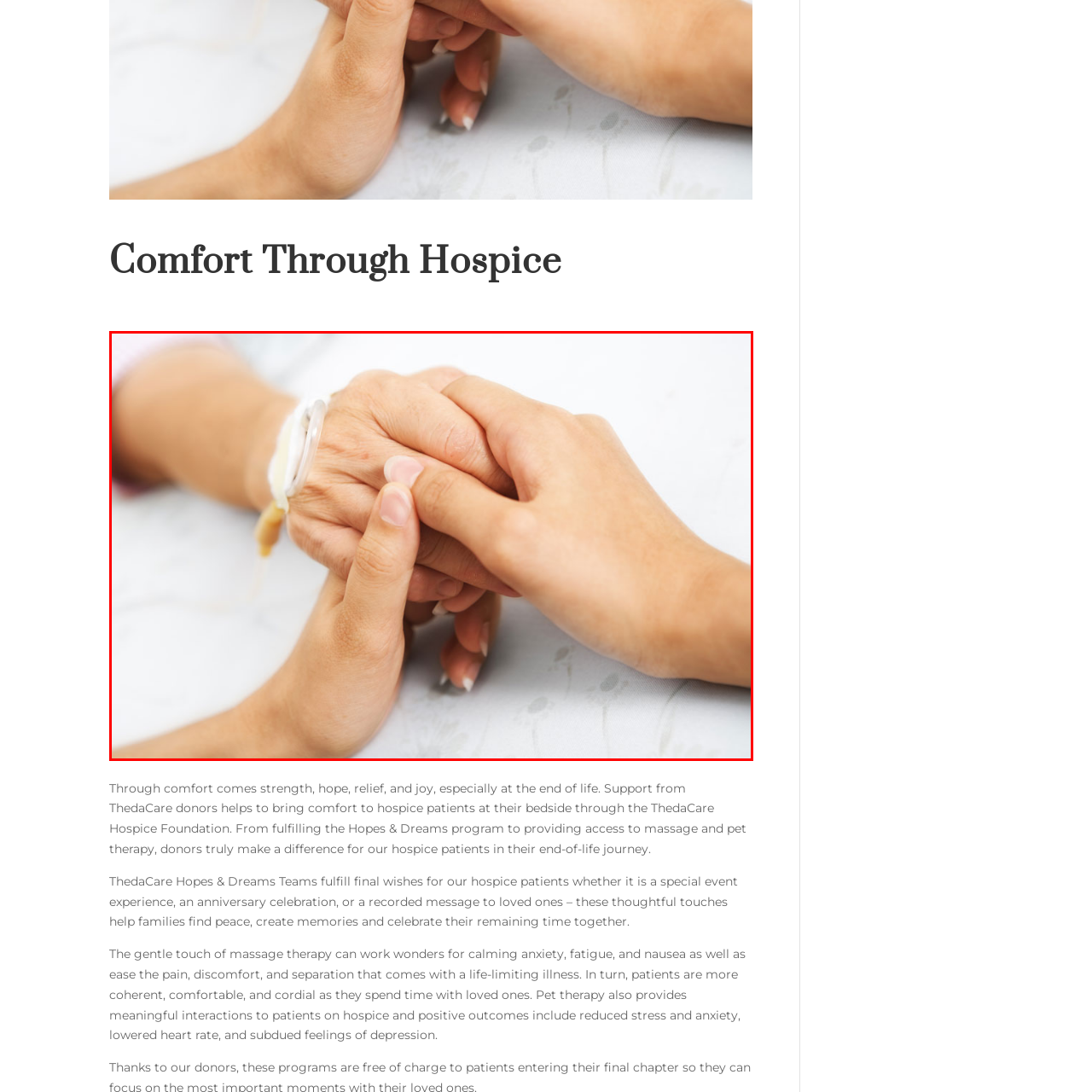What is the age difference between the two hands?
Study the image surrounded by the red bounding box and answer the question comprehensively, based on the details you see.

The image shows one hand with visible veins, indicating signs of age, while the other hand is youthful and delicate, suggesting a significant age difference between the two individuals.